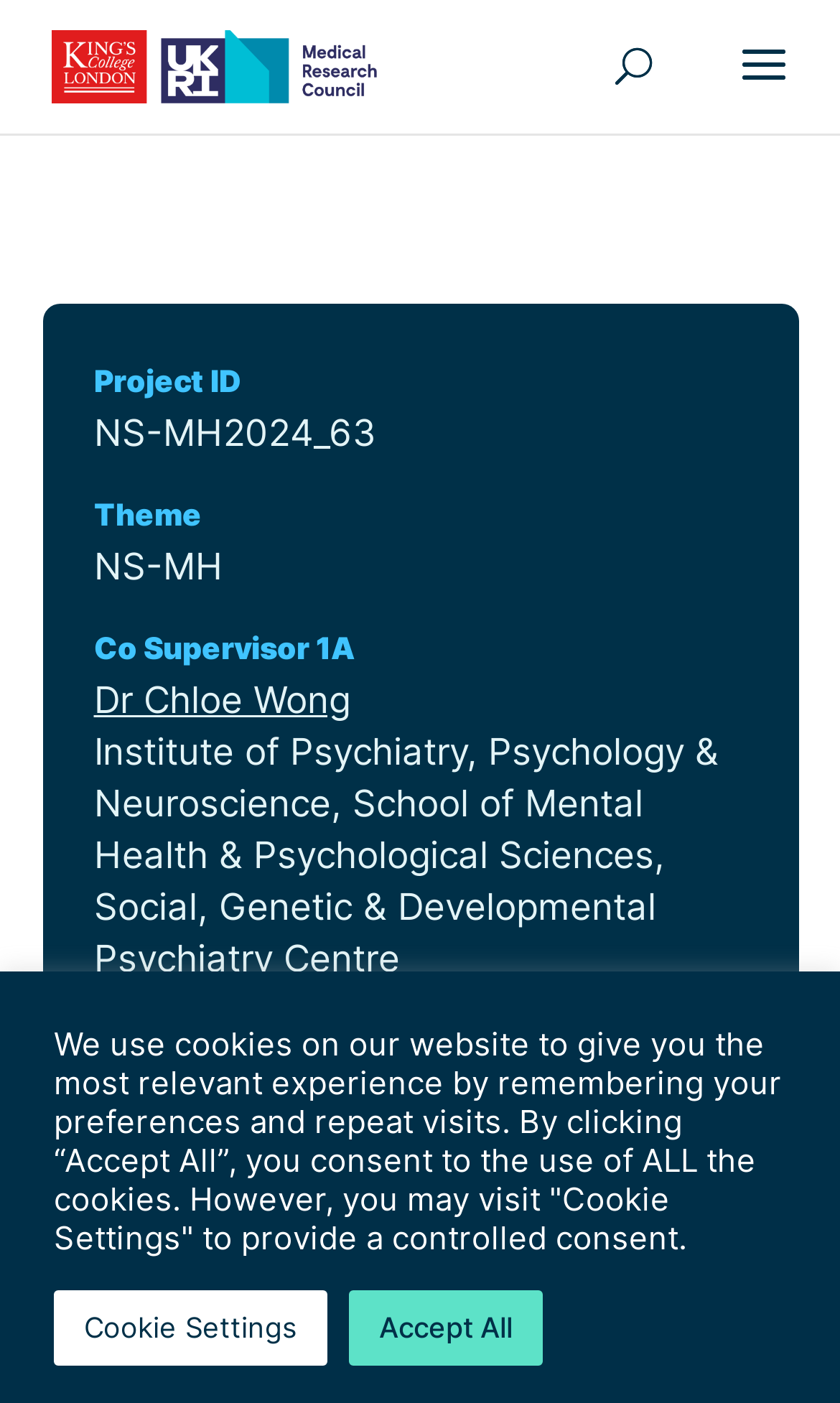Use a single word or phrase to answer the question:
How many Co Supervisors are listed?

2